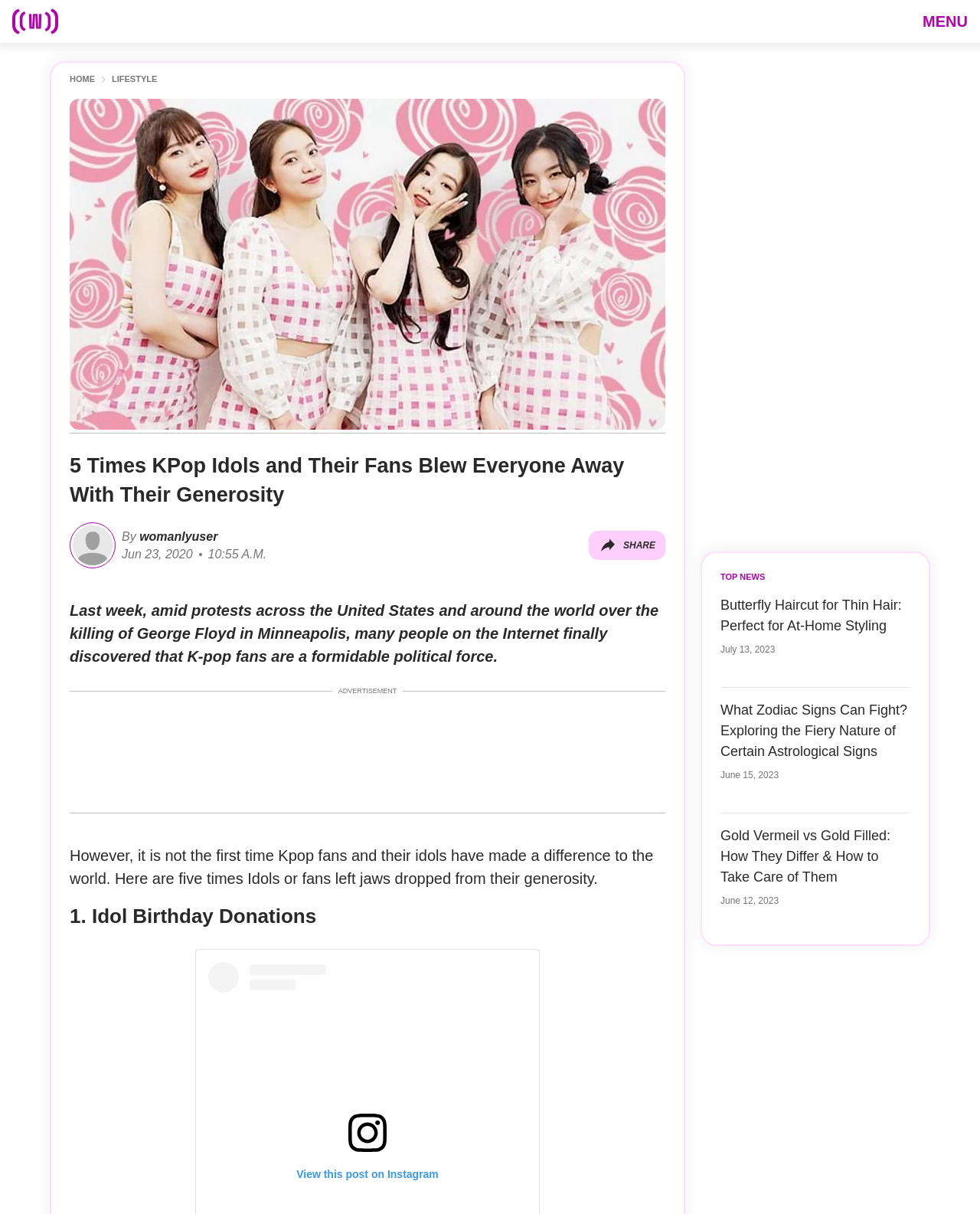What is the topic of the main article? Observe the screenshot and provide a one-word or short phrase answer.

KPop Idols and Their Fans